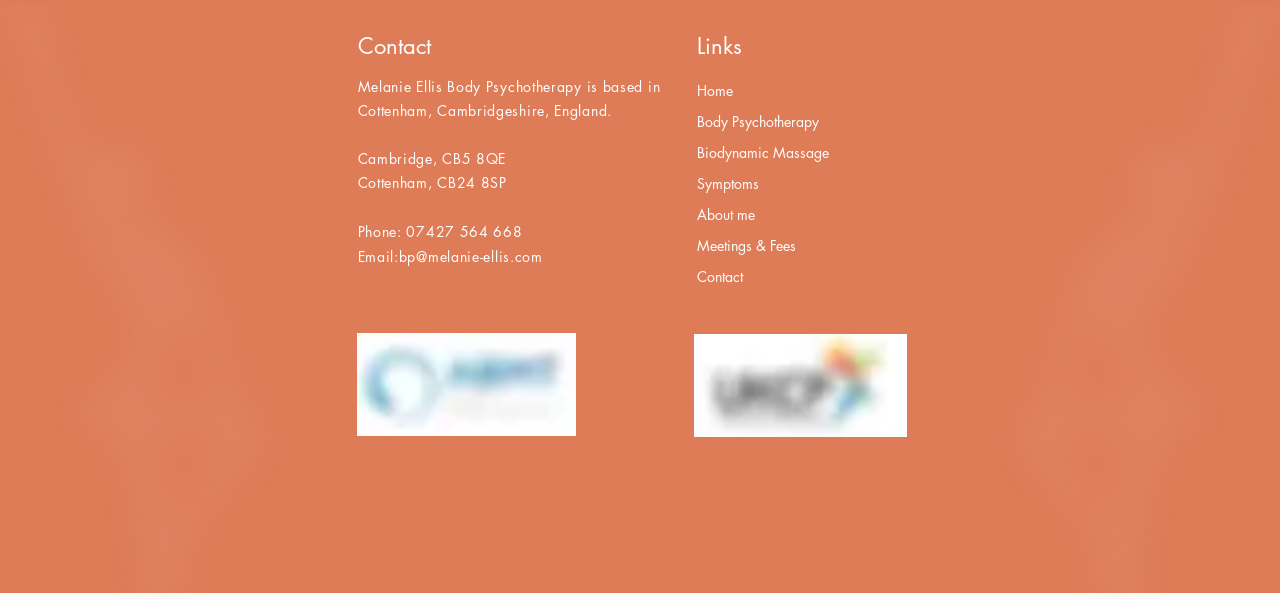Please determine the bounding box coordinates for the element that should be clicked to follow these instructions: "Click the 'About me' link".

[0.544, 0.331, 0.706, 0.383]